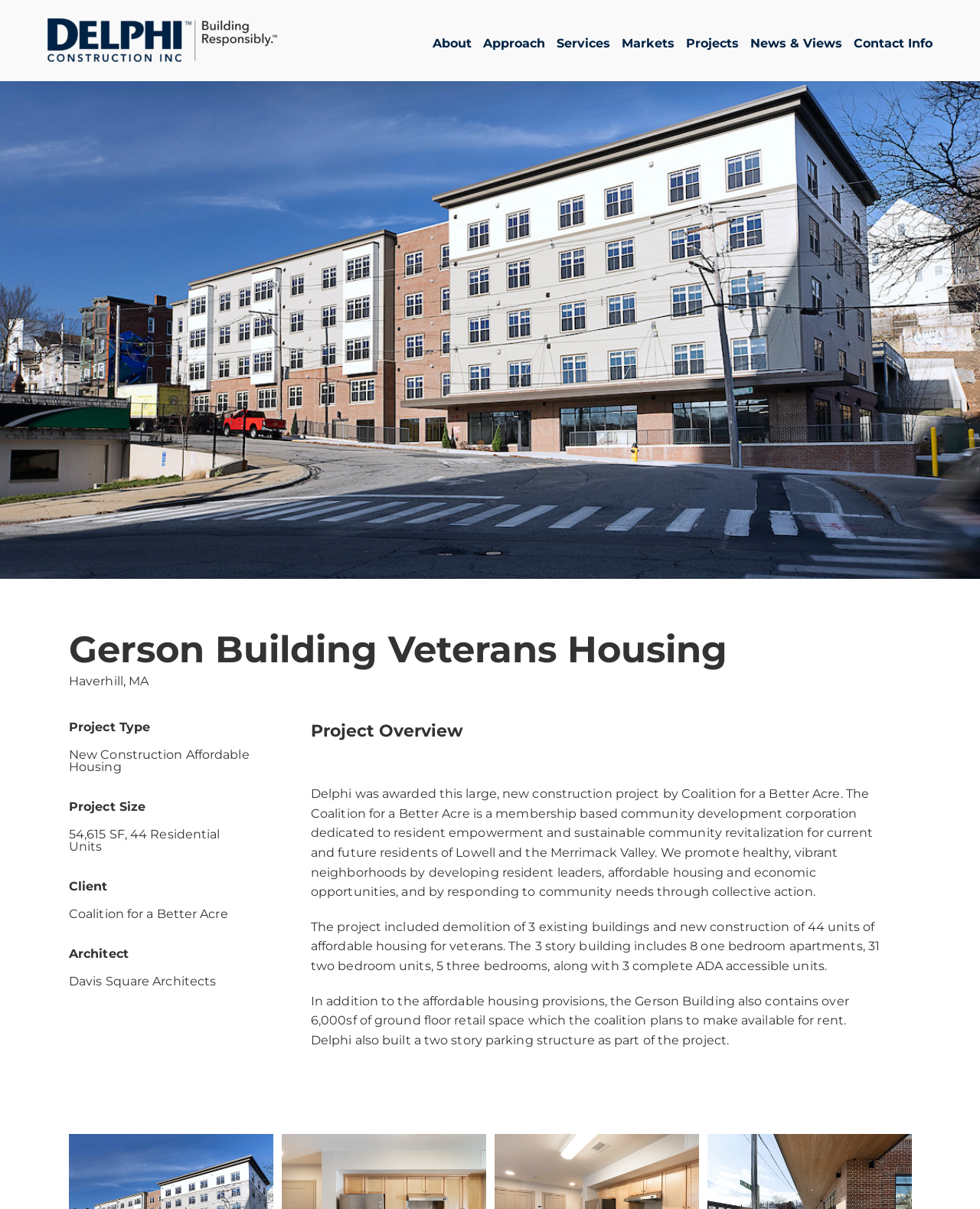Describe every aspect of the webpage comprehensively.

The webpage is about a construction project, specifically the Gerson Building Veterans Housing, built by Delphi Construction. At the top left corner, there is a Delphi Construction logo, which is an image link. Below the logo, there is a main menu navigation bar with links to different sections of the website, including "About", "Approach", "Services", "Markets", "Projects", "News & Views", and "Contact Info".

The main content of the webpage is divided into two sections. The left section contains project details, including the project type, size, client, and architect. The project type is new construction affordable housing, with a size of 54,615 square feet and 44 residential units. The client is the Coalition for a Better Acre, and the architect is Davis Square Architects.

The right section contains a project overview, which is a lengthy text describing the project. The text explains that Delphi was awarded the project by the Coalition for a Better Acre, a community development corporation dedicated to resident empowerment and sustainable community revitalization. The project involved demolishing three existing buildings and constructing 44 units of affordable housing for veterans, including eight one-bedroom apartments, 31 two-bedroom units, five three-bedroom units, and three complete ADA accessible units. Additionally, the project includes over 6,000 square feet of ground floor retail space and a two-story parking structure.

At the bottom right corner of the webpage, there is a "Go to Top" link, which allows users to quickly navigate back to the top of the page.